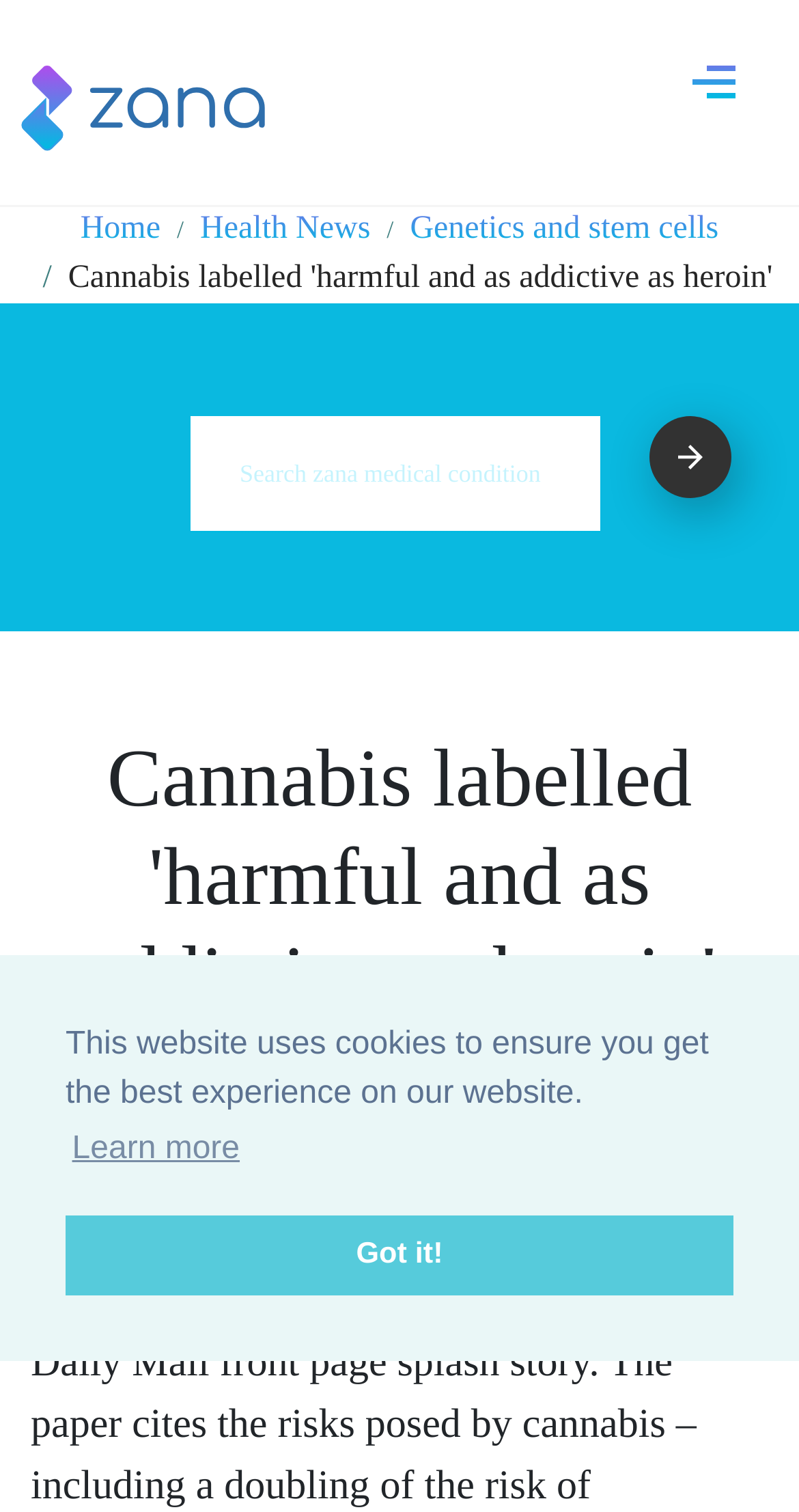What is the topic of the current article?
Please provide a full and detailed response to the question.

I found the topic of the current article by reading the heading element, which says 'Cannabis labelled 'harmful and as addictive as heroin''.